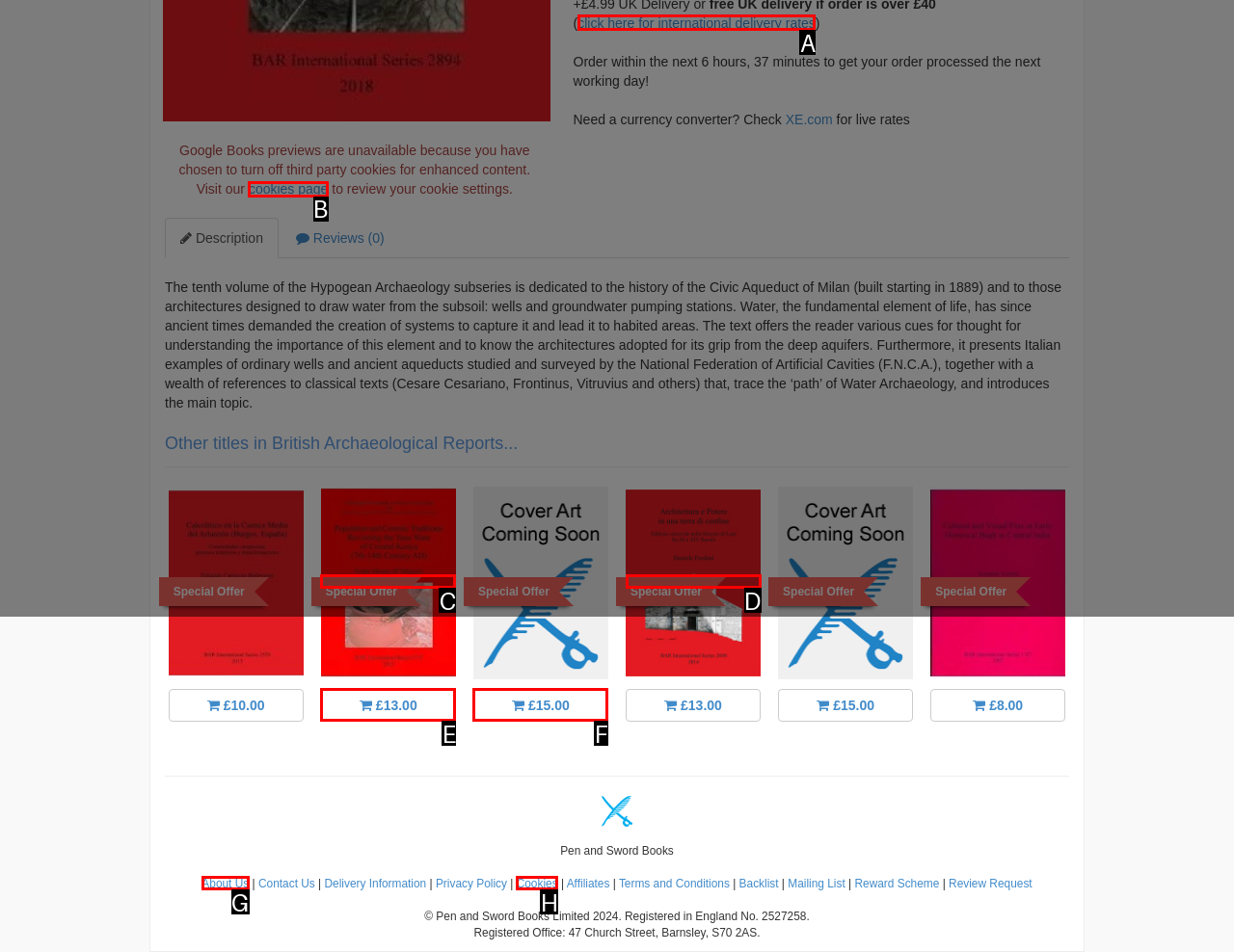Identify which HTML element matches the description: Cookies. Answer with the correct option's letter.

H